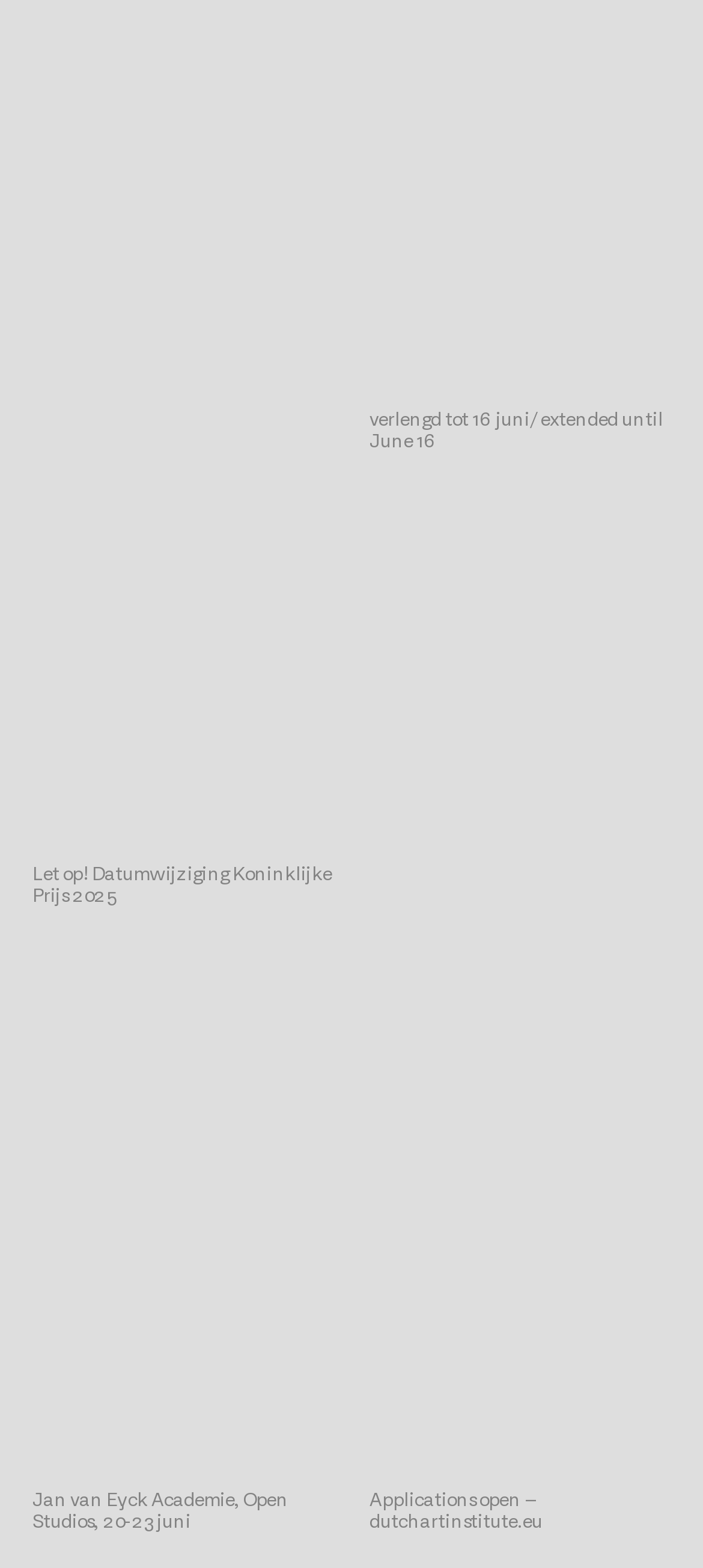What is the deadline for the Koninklijke Prijs 2025?
Carefully analyze the image and provide a thorough answer to the question.

I found the answer by looking at the link with the text 'verlengd tot 16 juni' which translates to 'extended until June 16', indicating that the deadline for the Koninklijke Prijs 2025 is June 16.